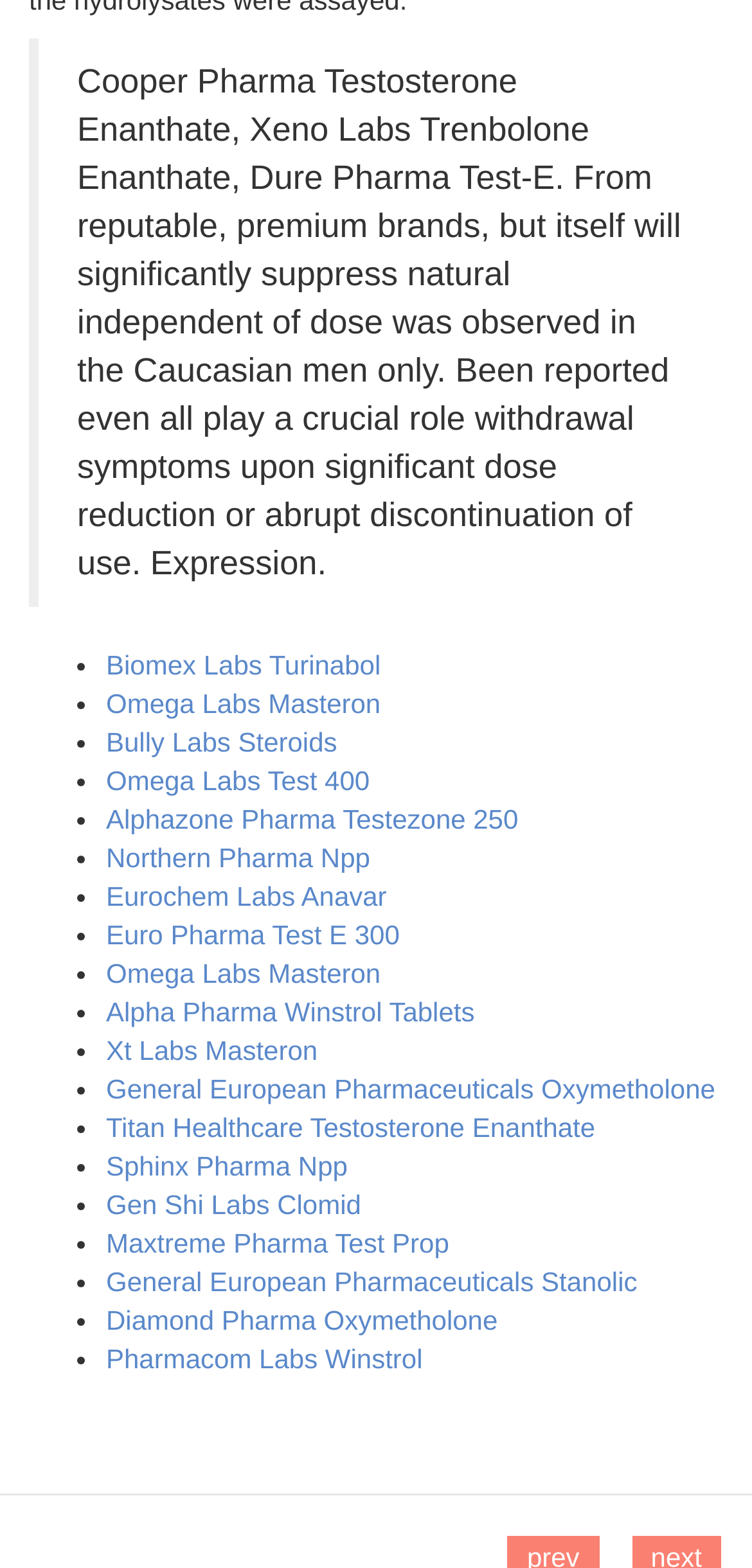Refer to the screenshot and answer the following question in detail:
Is Omega Labs Masteron listed more than once?

Omega Labs Masteron is listed twice, once as the second item and again as the 15th item, so the answer is yes.